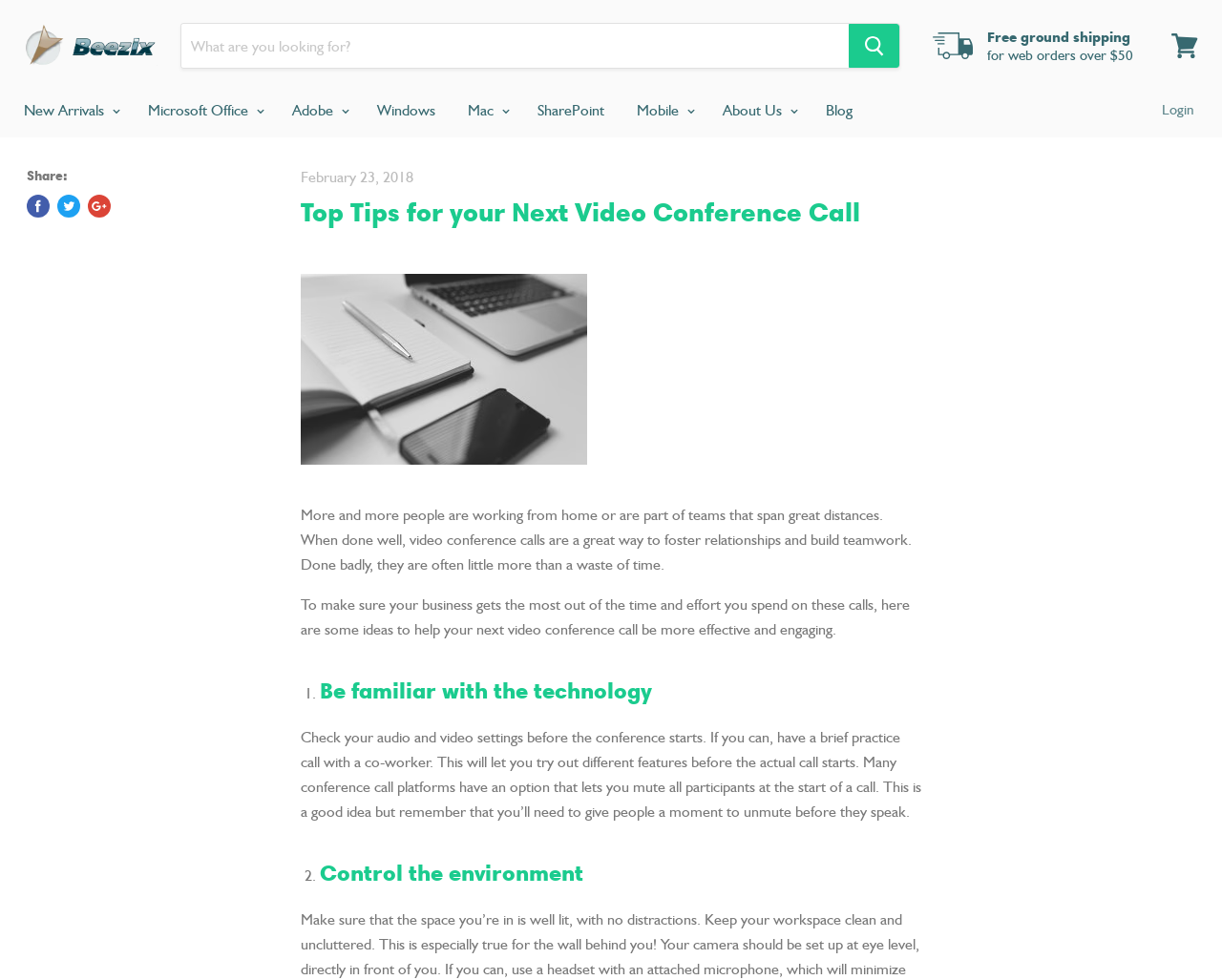Locate and extract the text of the main heading on the webpage.

Top Tips for your Next Video Conference Call